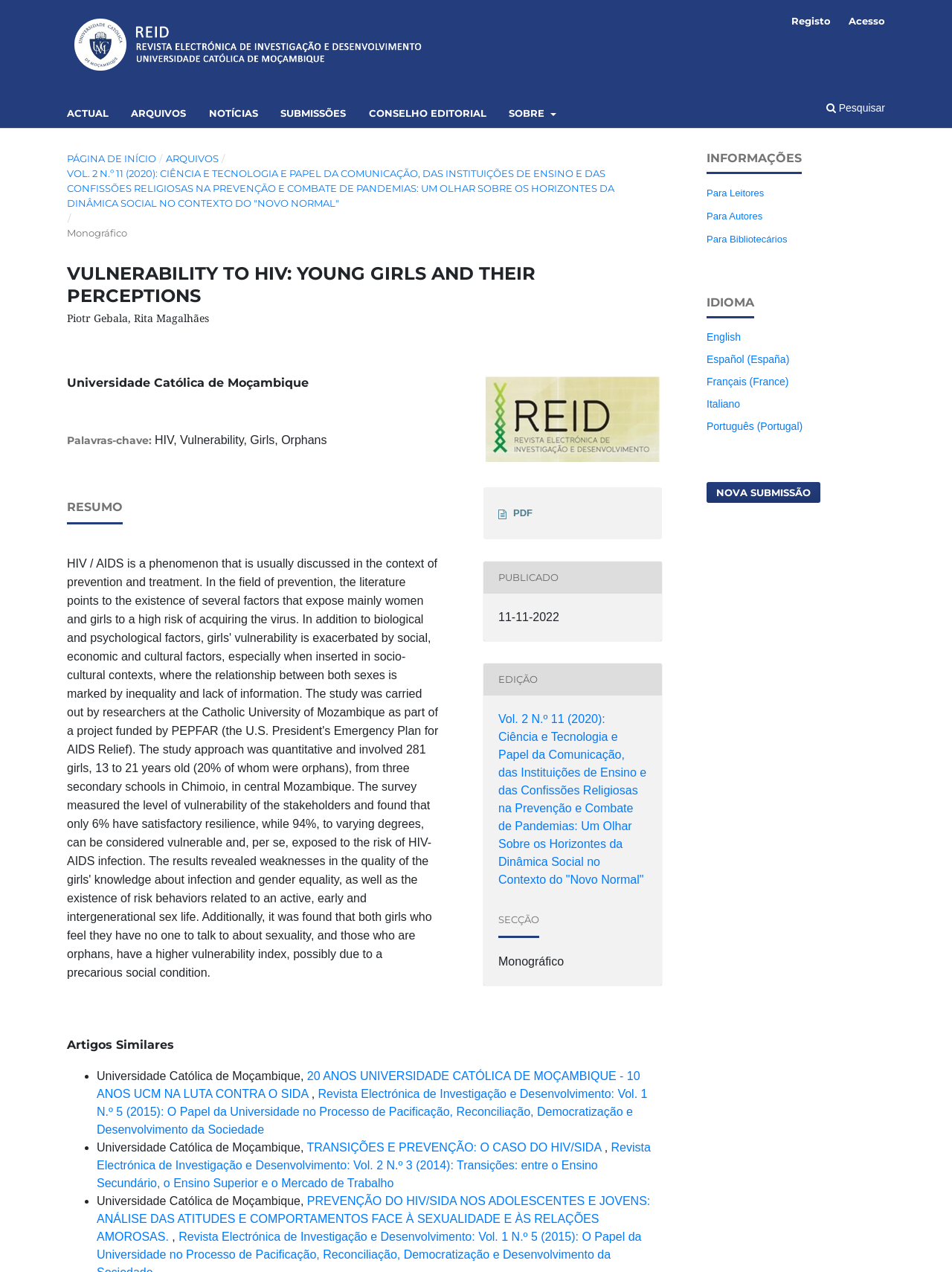Locate the bounding box coordinates of the clickable region to complete the following instruction: "Read similar articles."

[0.07, 0.816, 0.695, 0.827]